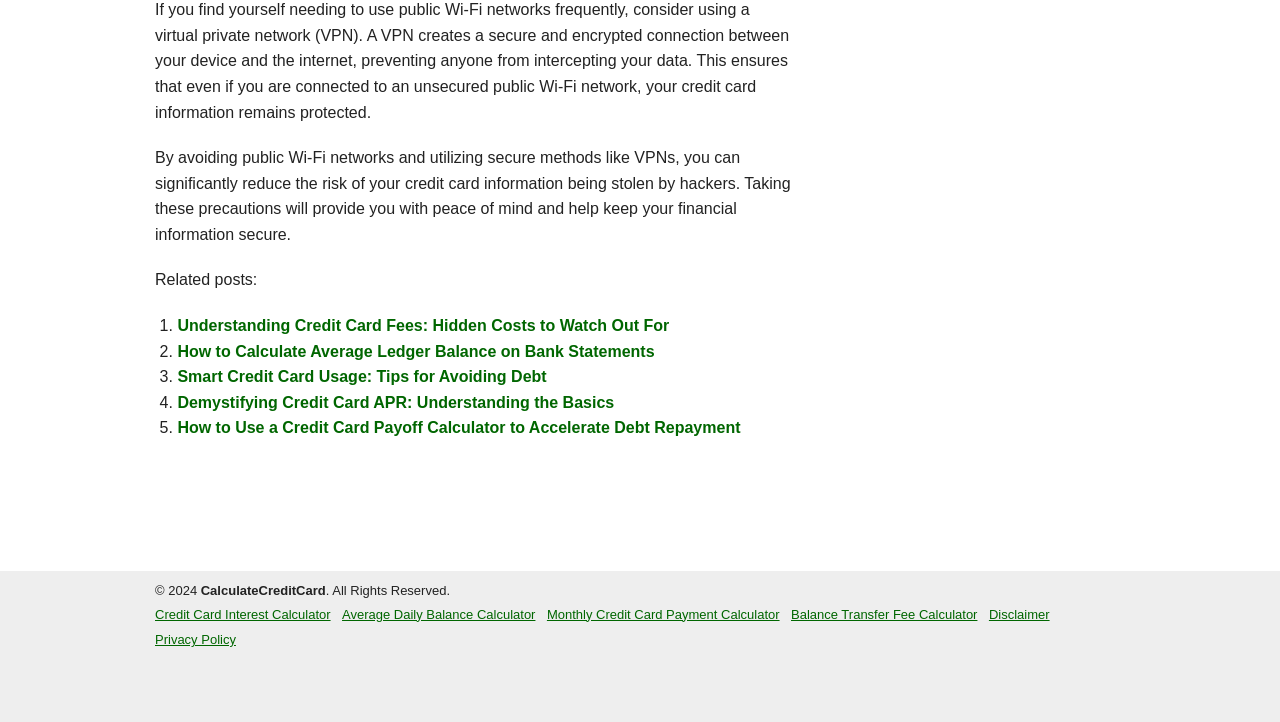Please identify the coordinates of the bounding box for the clickable region that will accomplish this instruction: "Check 'Privacy Policy'".

[0.121, 0.876, 0.184, 0.896]